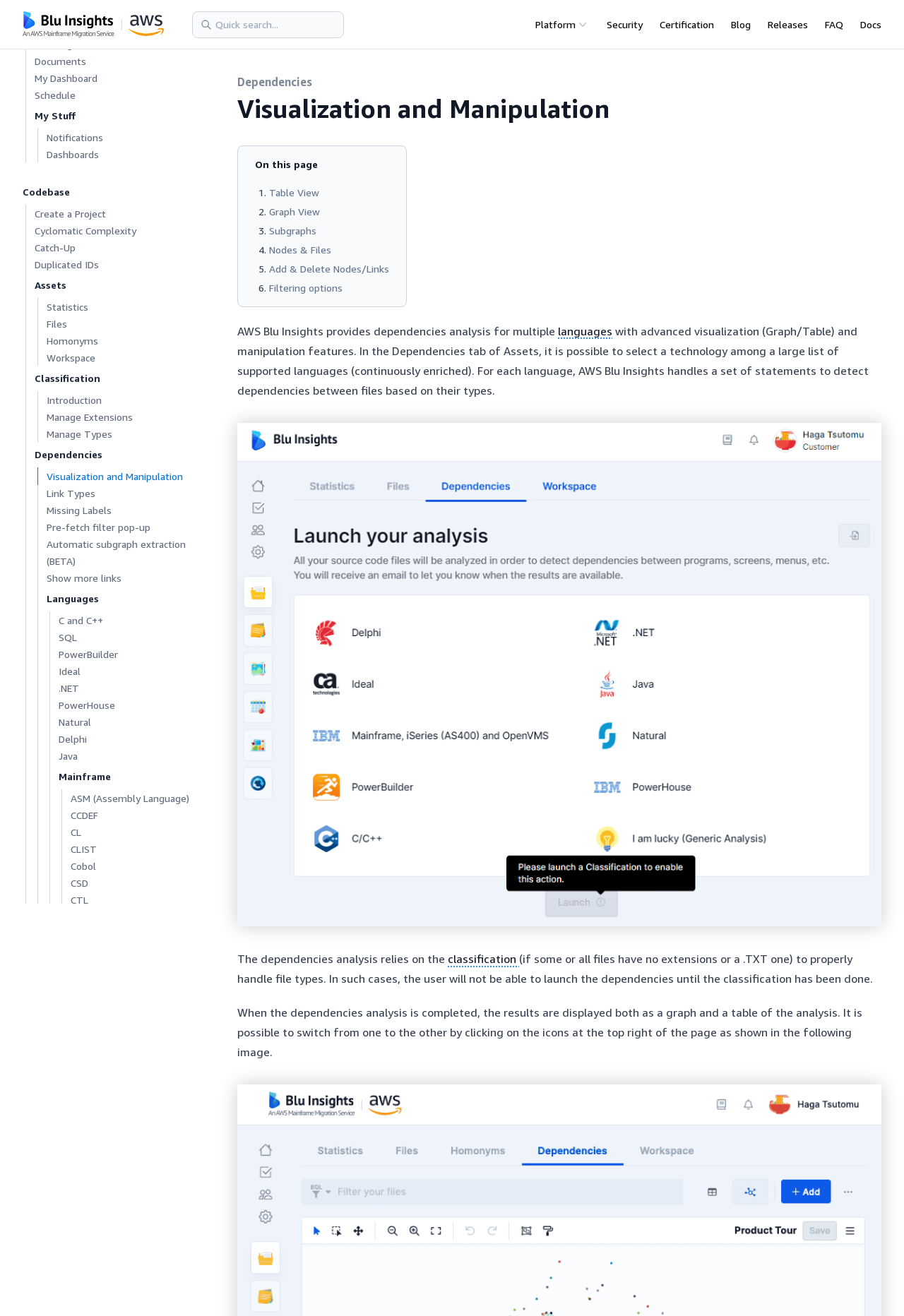Answer the question in one word or a short phrase:
How many links are there under 'My Stuff'?

7